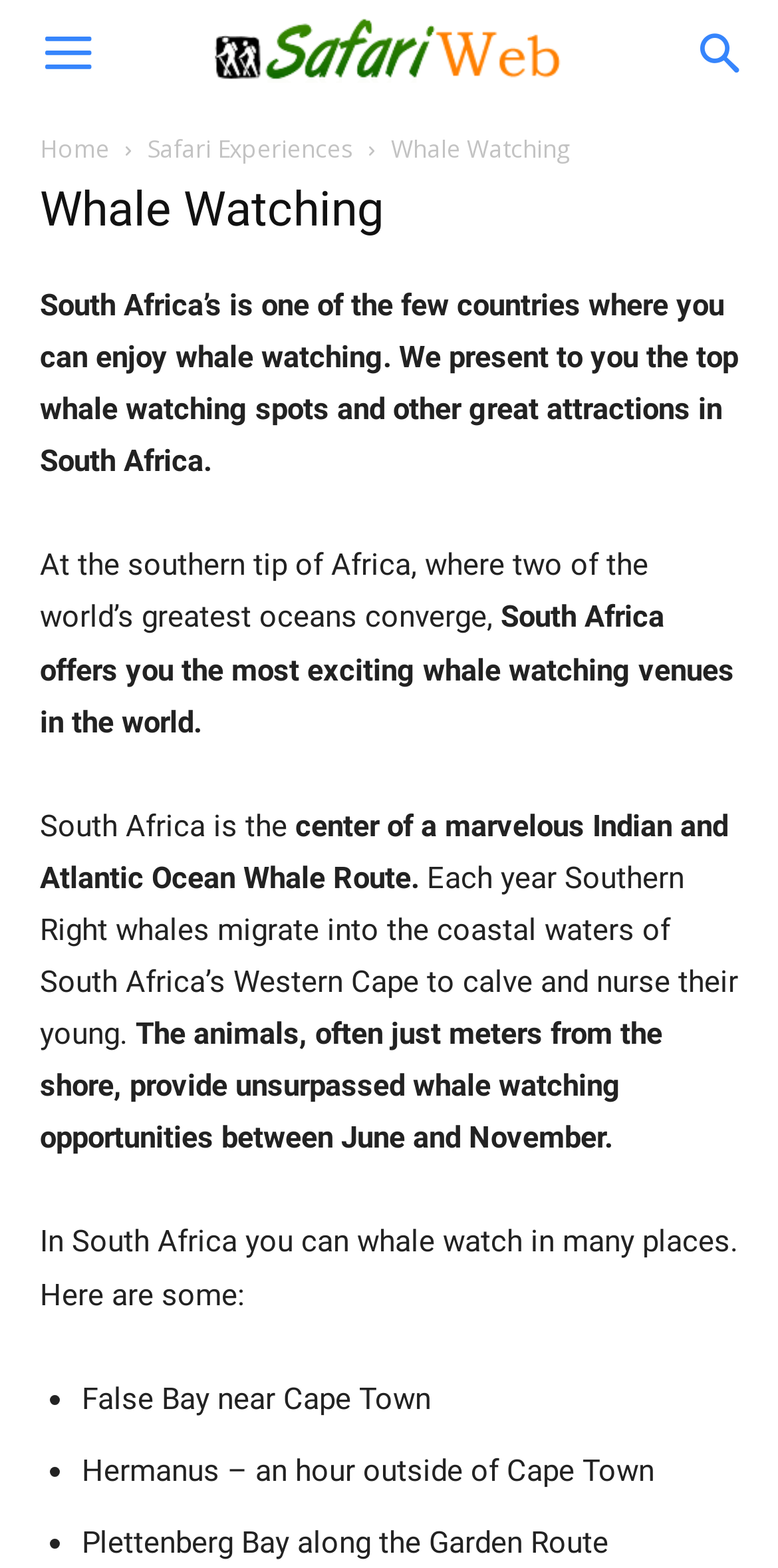Please analyze the image and give a detailed answer to the question:
What type of whales can be seen in South Africa?

According to the webpage, Southern Right whales migrate into the coastal waters of South Africa's Western Cape to calve and nurse their young, providing opportunities to see them during whale watching experiences.